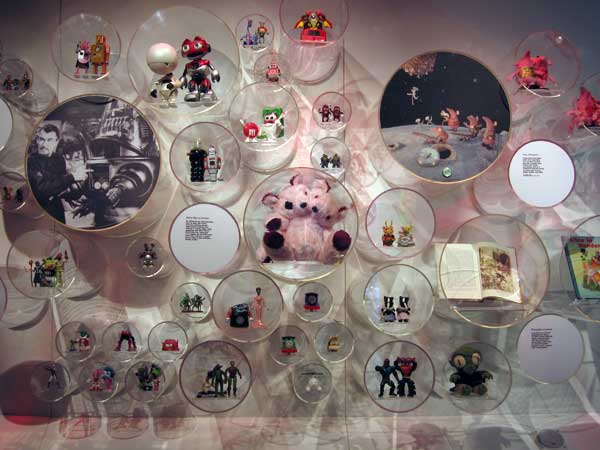What is the plush bear sitting in?
Provide an in-depth and detailed explanation in response to the question.

A prominent plush bear sits in a bubble, exuding a soft charm that contrasts with the vibrant, dynamic atmosphere brought by the colorful action figures and toys.